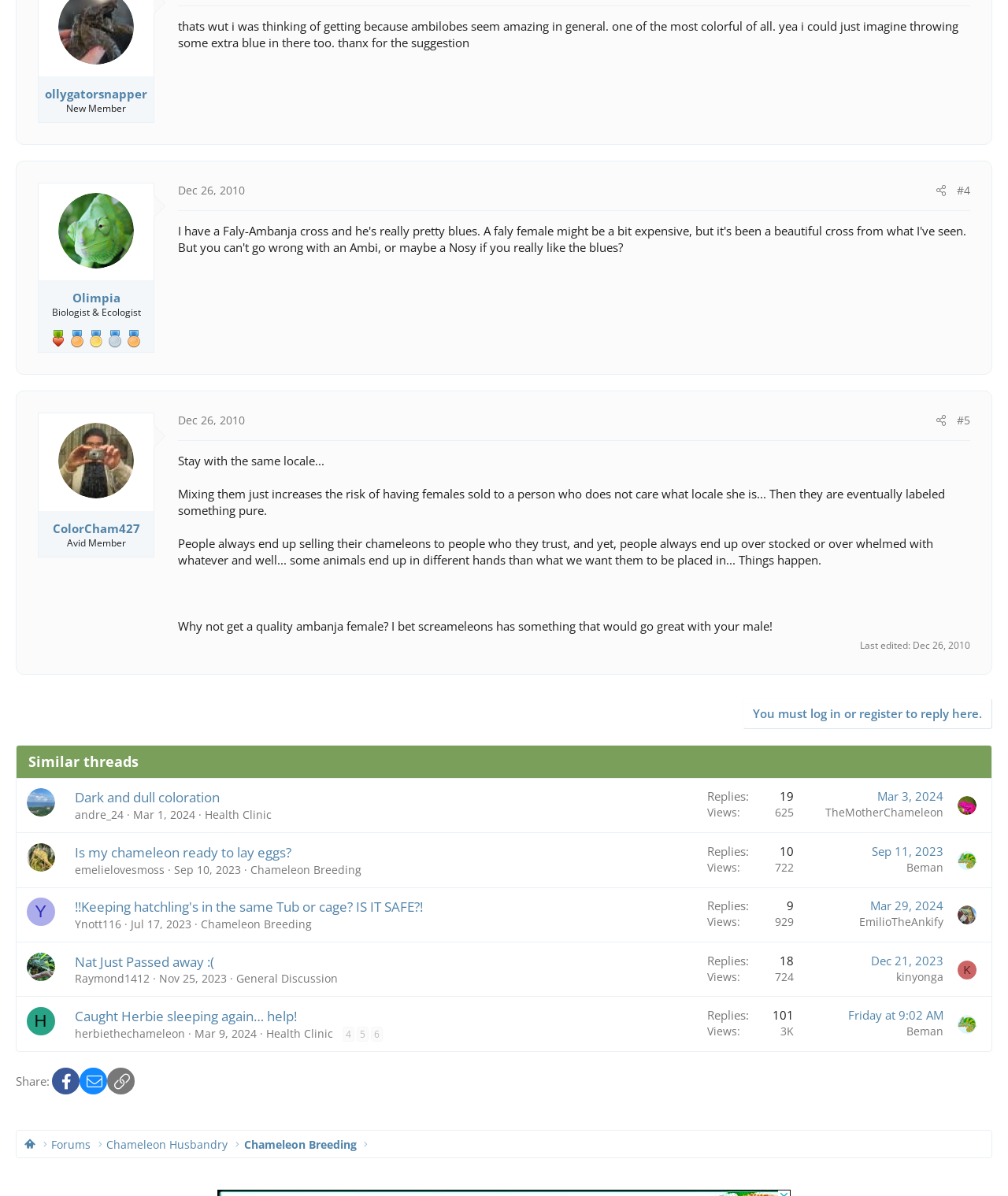Please identify the bounding box coordinates of the region to click in order to complete the task: "View the thread 'Dark and dull coloration'". The coordinates must be four float numbers between 0 and 1, specified as [left, top, right, bottom].

[0.074, 0.659, 0.218, 0.674]